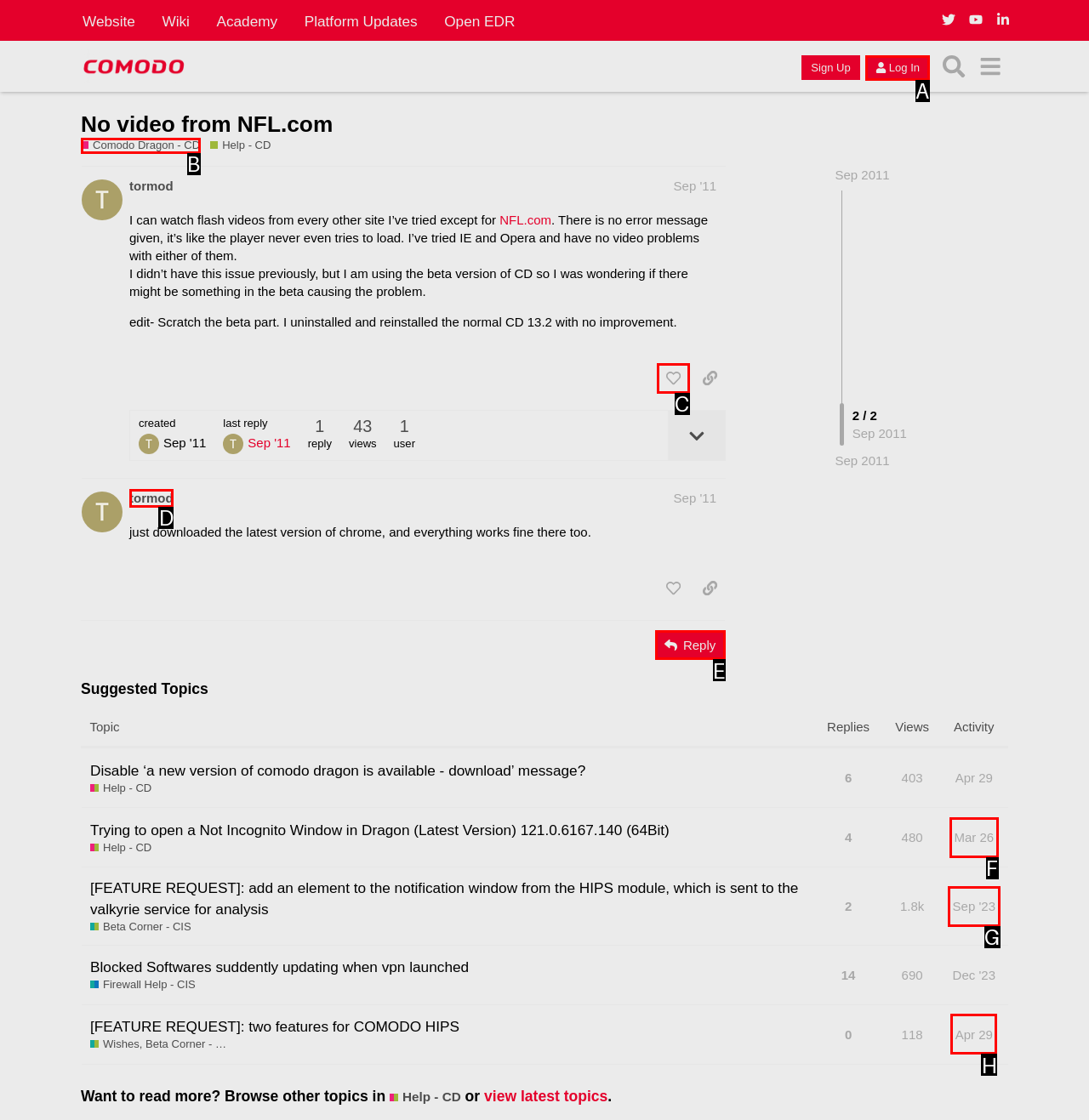From the given options, indicate the letter that corresponds to the action needed to complete this task: Click the 'Reply' button. Respond with only the letter.

E